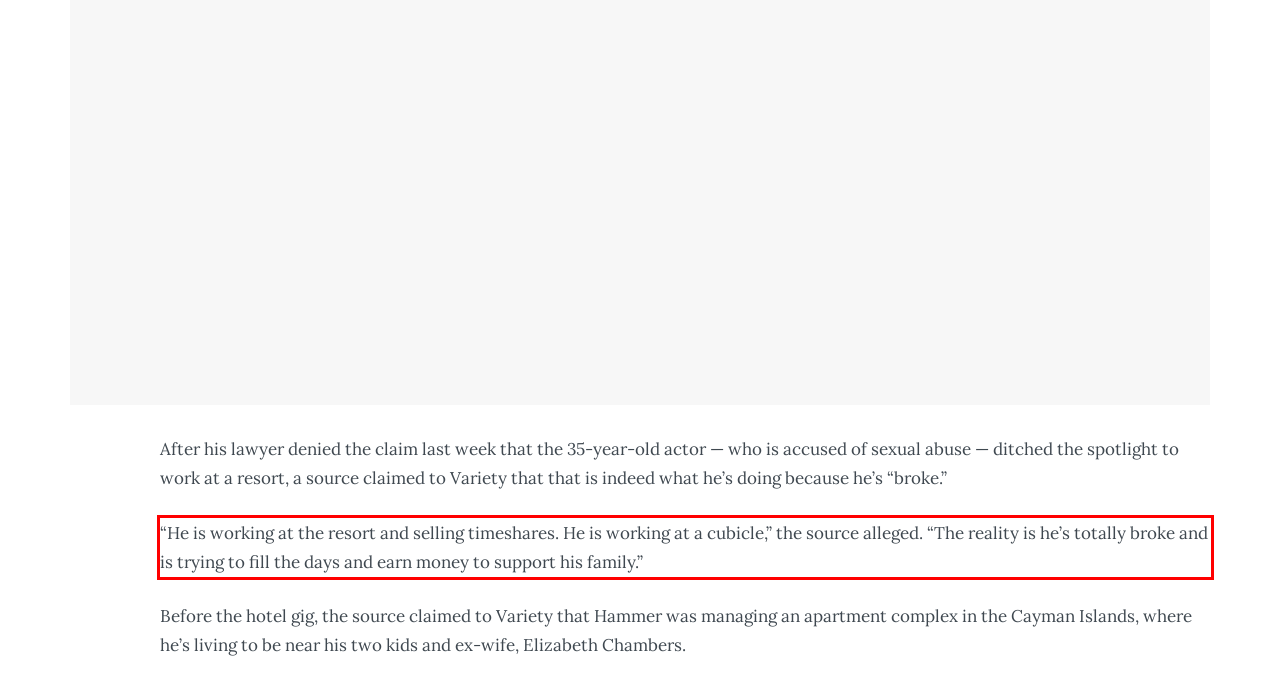Given a screenshot of a webpage containing a red rectangle bounding box, extract and provide the text content found within the red bounding box.

“He is working at the resort and selling timeshares. He is working at a cubicle,” the source alleged. “The reality is he’s totally broke and is trying to fill the days and earn money to support his family.”